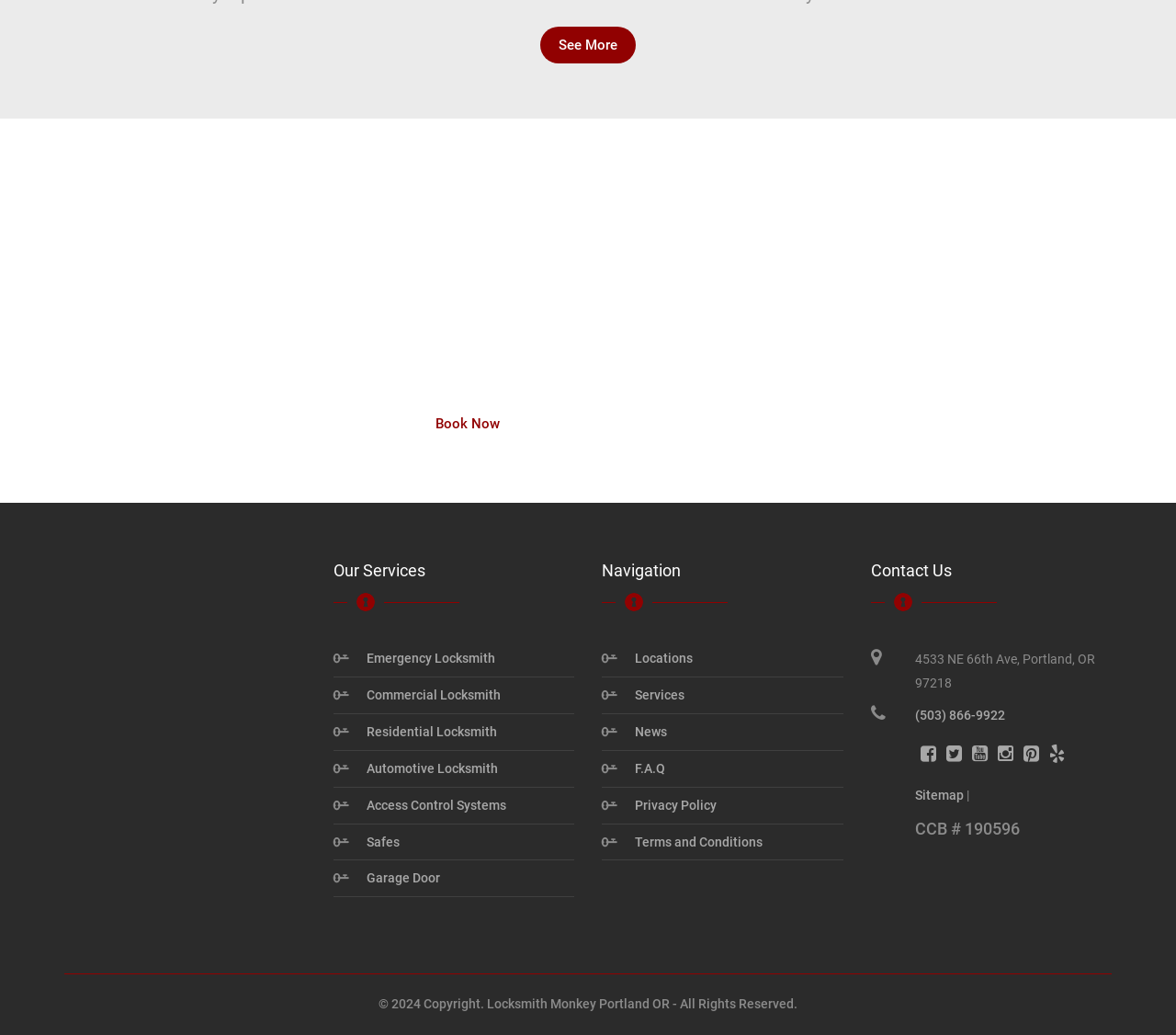Please indicate the bounding box coordinates for the clickable area to complete the following task: "Click on 'See More'". The coordinates should be specified as four float numbers between 0 and 1, i.e., [left, top, right, bottom].

[0.459, 0.026, 0.541, 0.061]